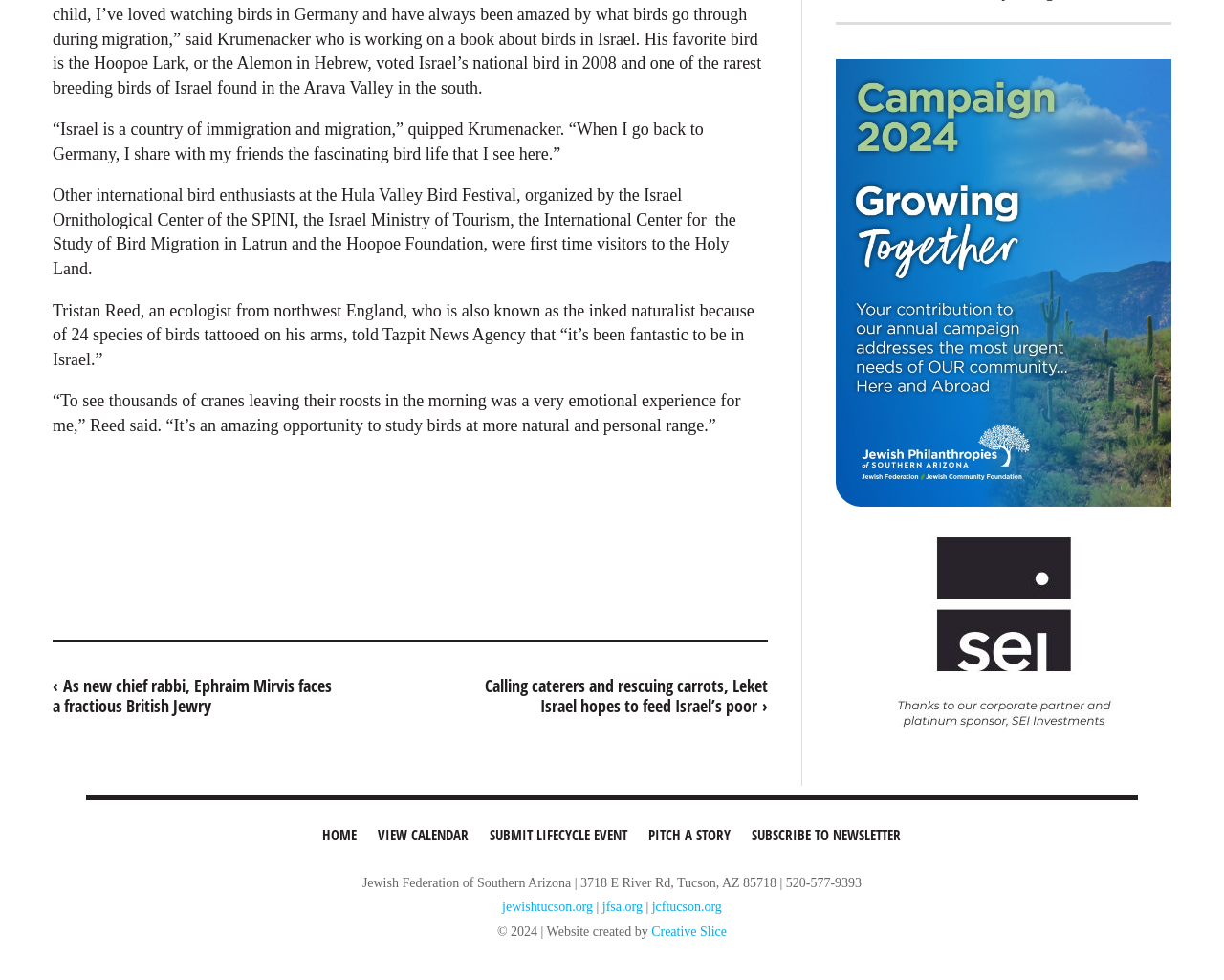Respond to the question below with a single word or phrase:
Who created the website?

Creative Slice